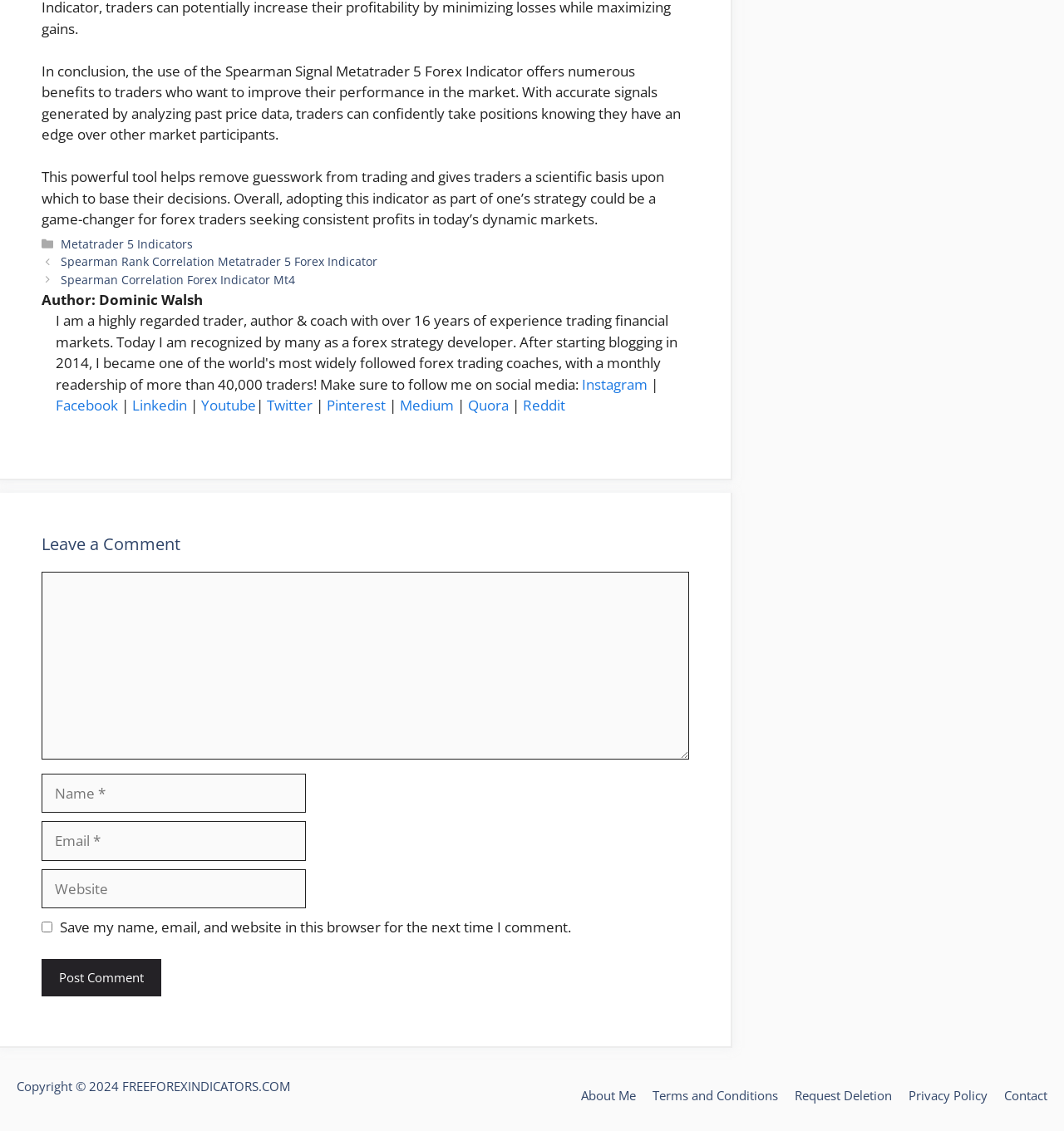Look at the image and give a detailed response to the following question: What is the copyright information of the webpage?

The copyright information of the webpage can be determined by reading the static text element at the bottom of the webpage, which contains the copyright symbol and the year 2024, followed by the domain name FREEFOREXINDICATORS.COM.